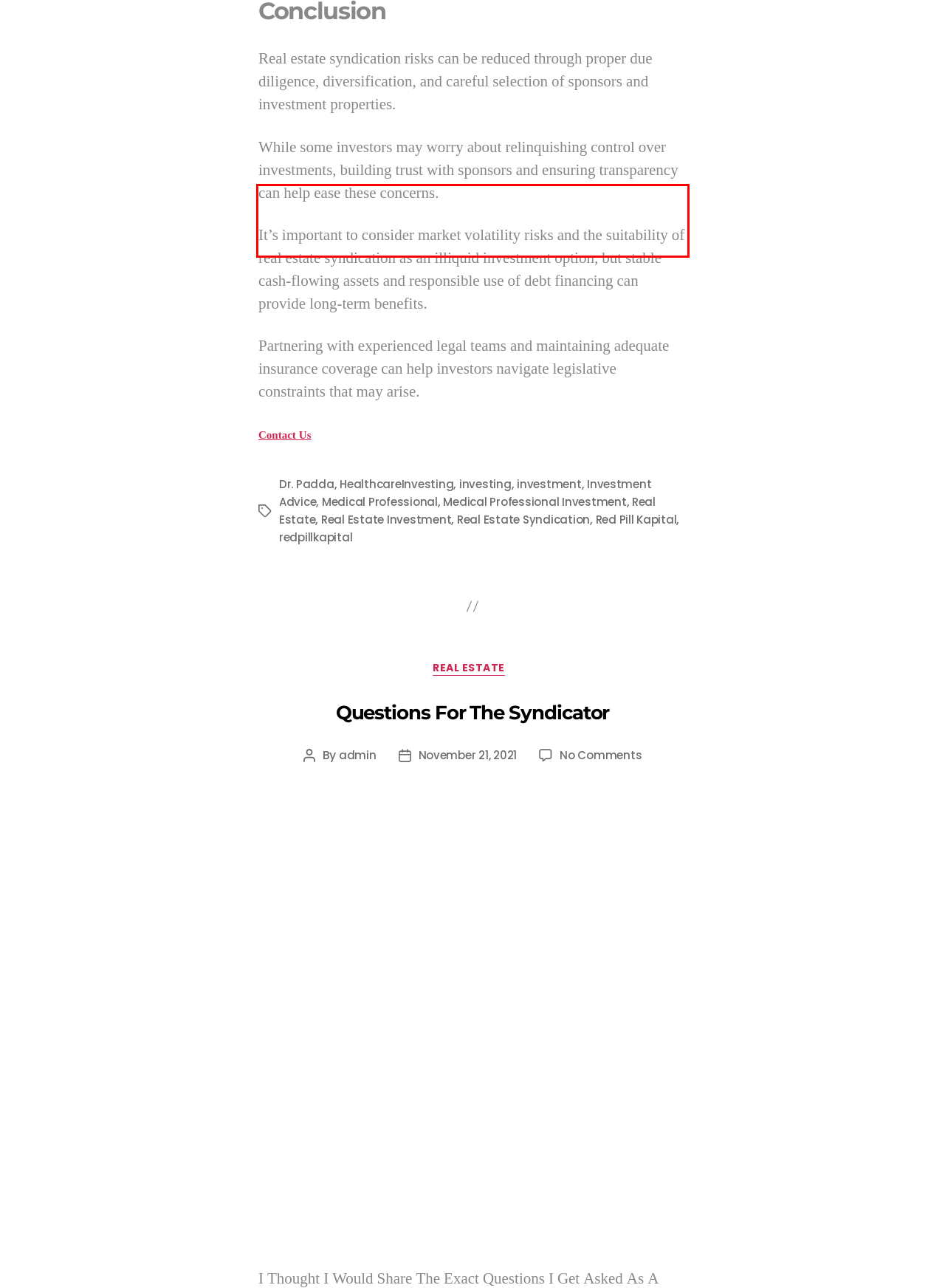You have a screenshot of a webpage with a UI element highlighted by a red bounding box. Use OCR to obtain the text within this highlighted area.

While some investors may worry about relinquishing control over investments, building trust with sponsors and ensuring transparency can help ease these concerns.